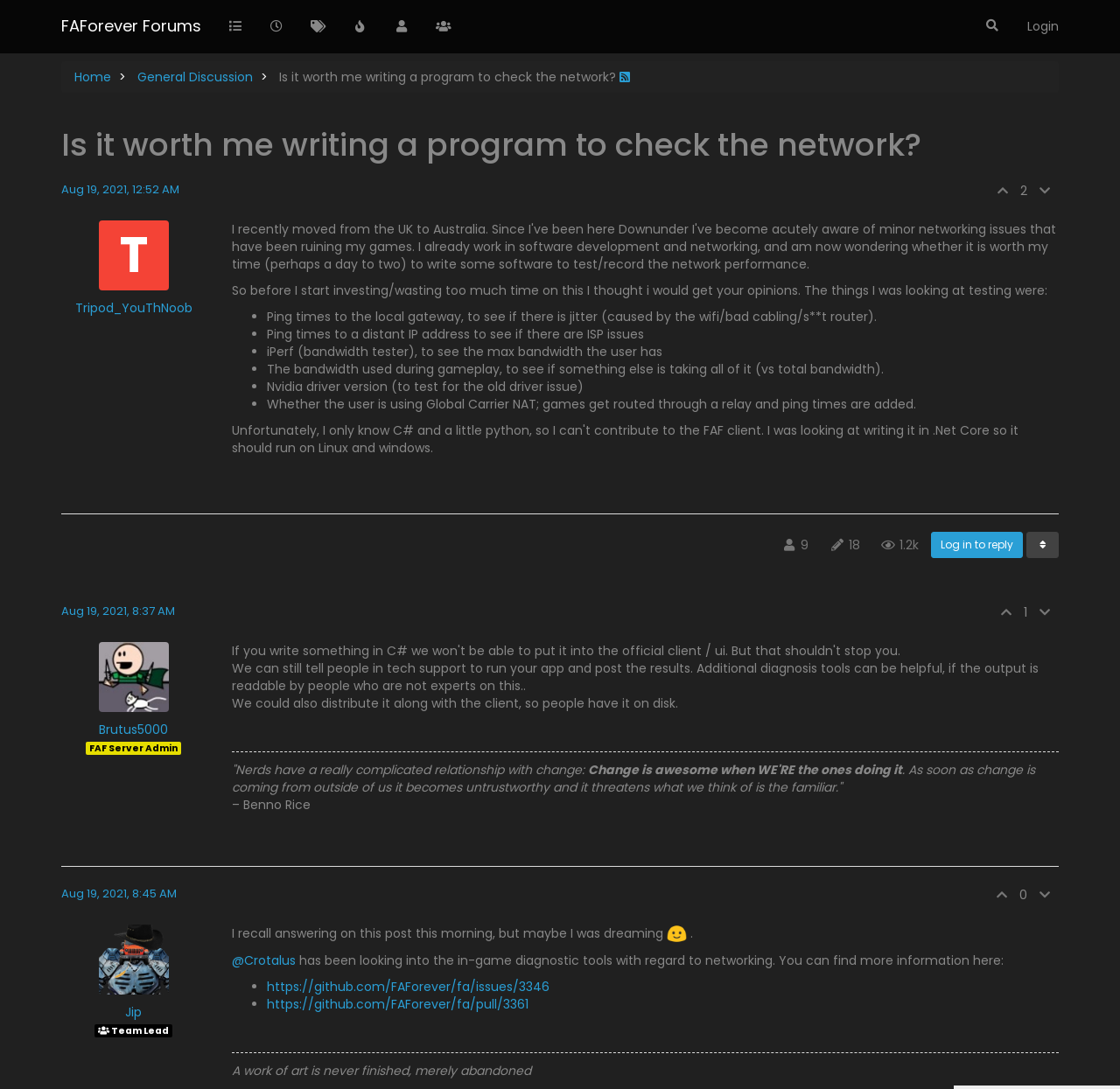Specify the bounding box coordinates of the element's region that should be clicked to achieve the following instruction: "Search for a topic". The bounding box coordinates consist of four float numbers between 0 and 1, in the format [left, top, right, bottom].

[0.867, 0.006, 0.917, 0.04]